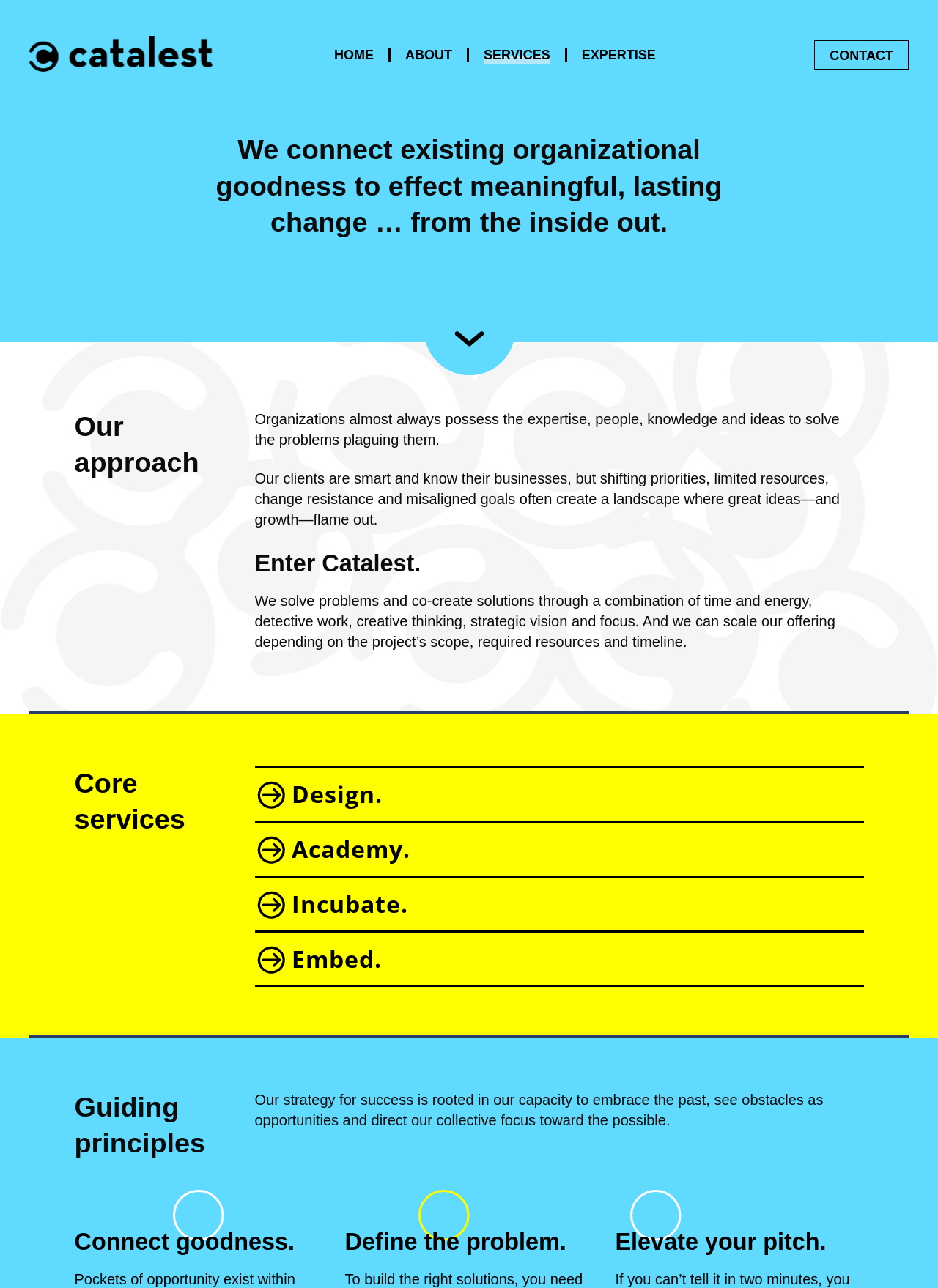What is the approach of Catalest?
Carefully examine the image and provide a detailed answer to the question.

The approach of Catalest can be found in the section where it is described as solving problems and co-creating solutions through a combination of time and energy, detective work, creative thinking, strategic vision, and focus.